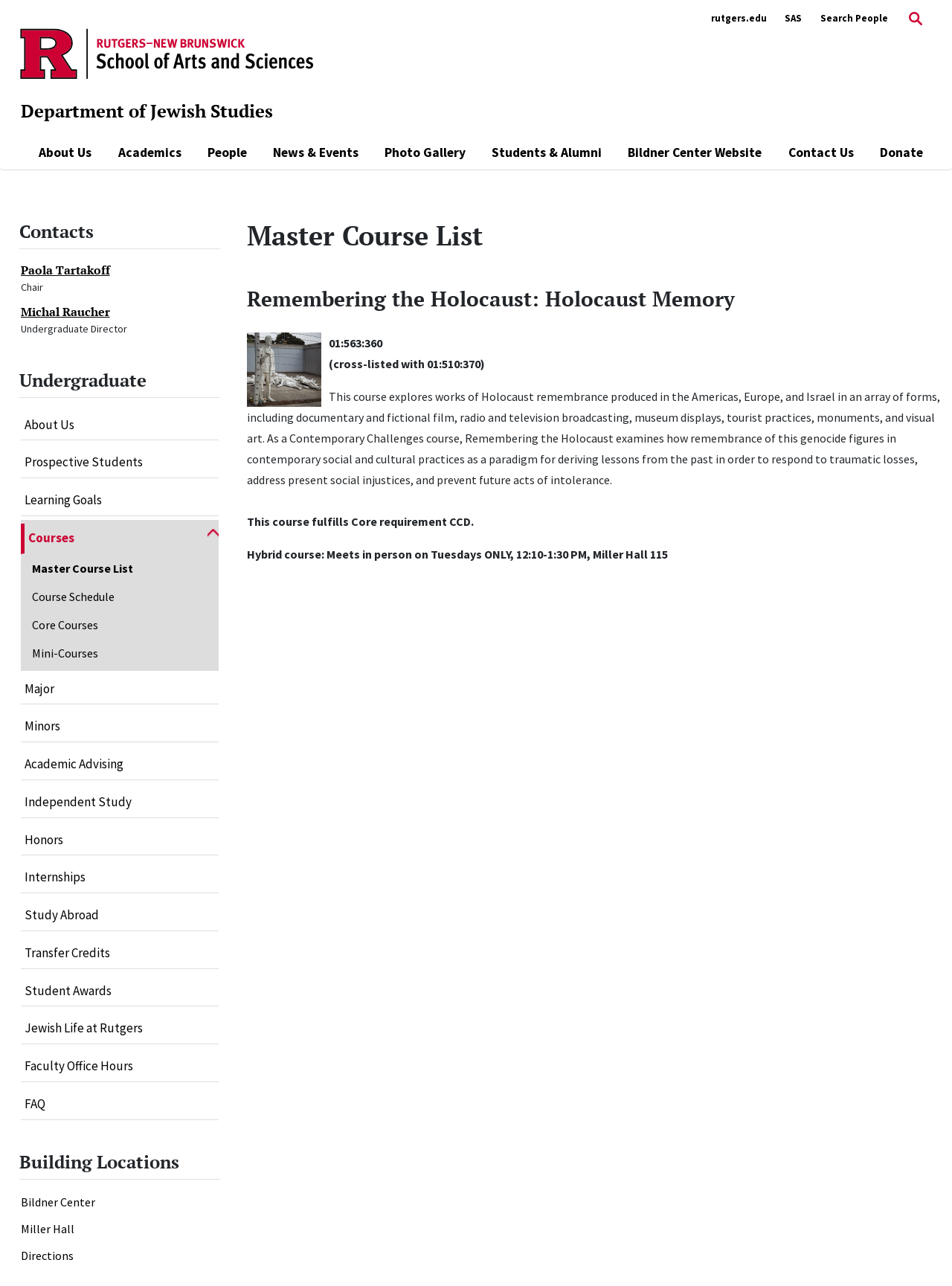What is the topic of the course described?
Please analyze the image and answer the question with as much detail as possible.

I found this answer by reading the heading 'Remembering the Holocaust: Holocaust Memory' and the description of the course which explores works of Holocaust remembrance.